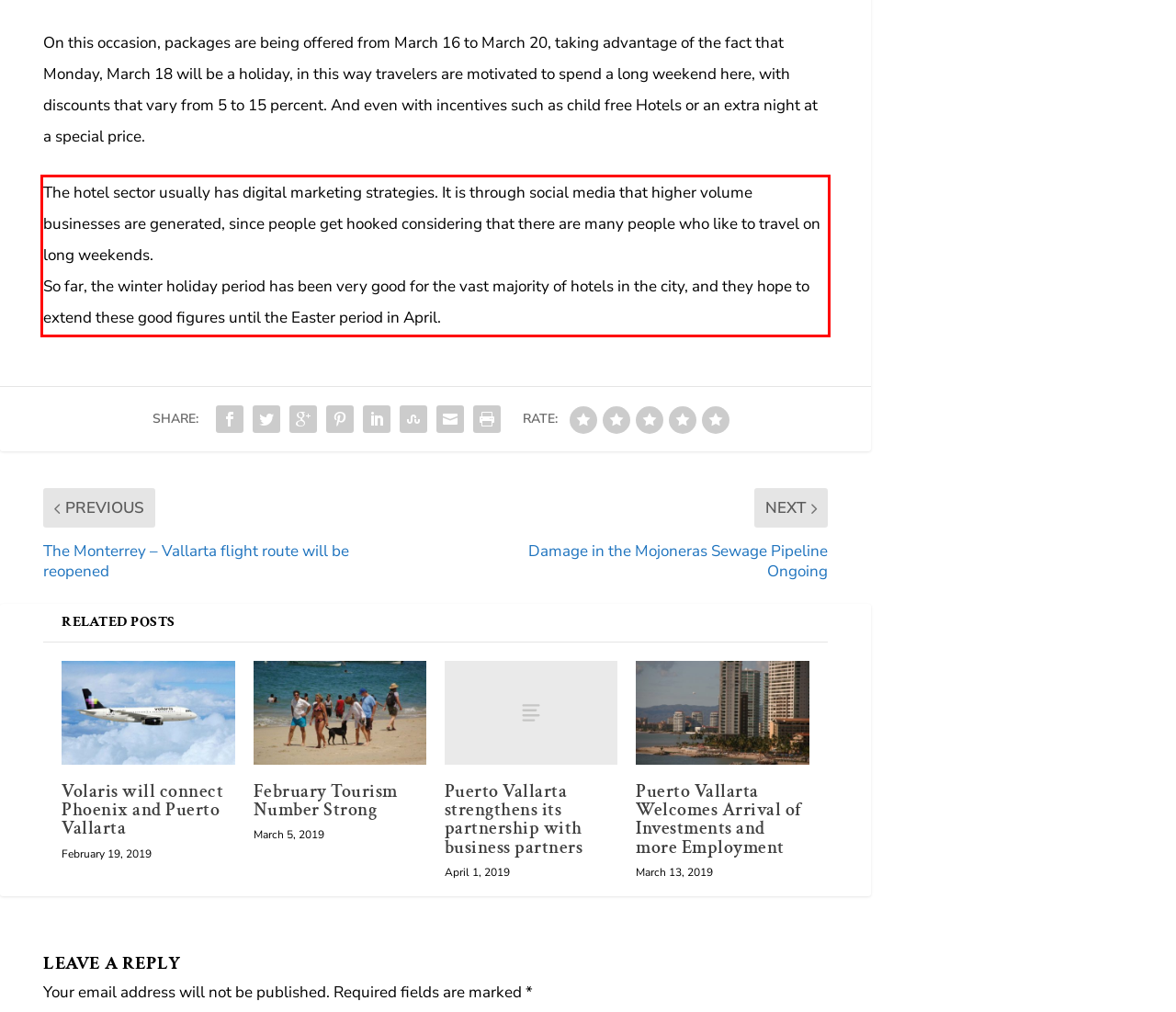Within the provided webpage screenshot, find the red rectangle bounding box and perform OCR to obtain the text content.

The hotel sector usually has digital marketing strategies. It is through social media that higher volume businesses are generated, since people get hooked considering that there are many people who like to travel on long weekends. So far, the winter holiday period has been very good for the vast majority of hotels in the city, and they hope to extend these good figures until the Easter period in April.